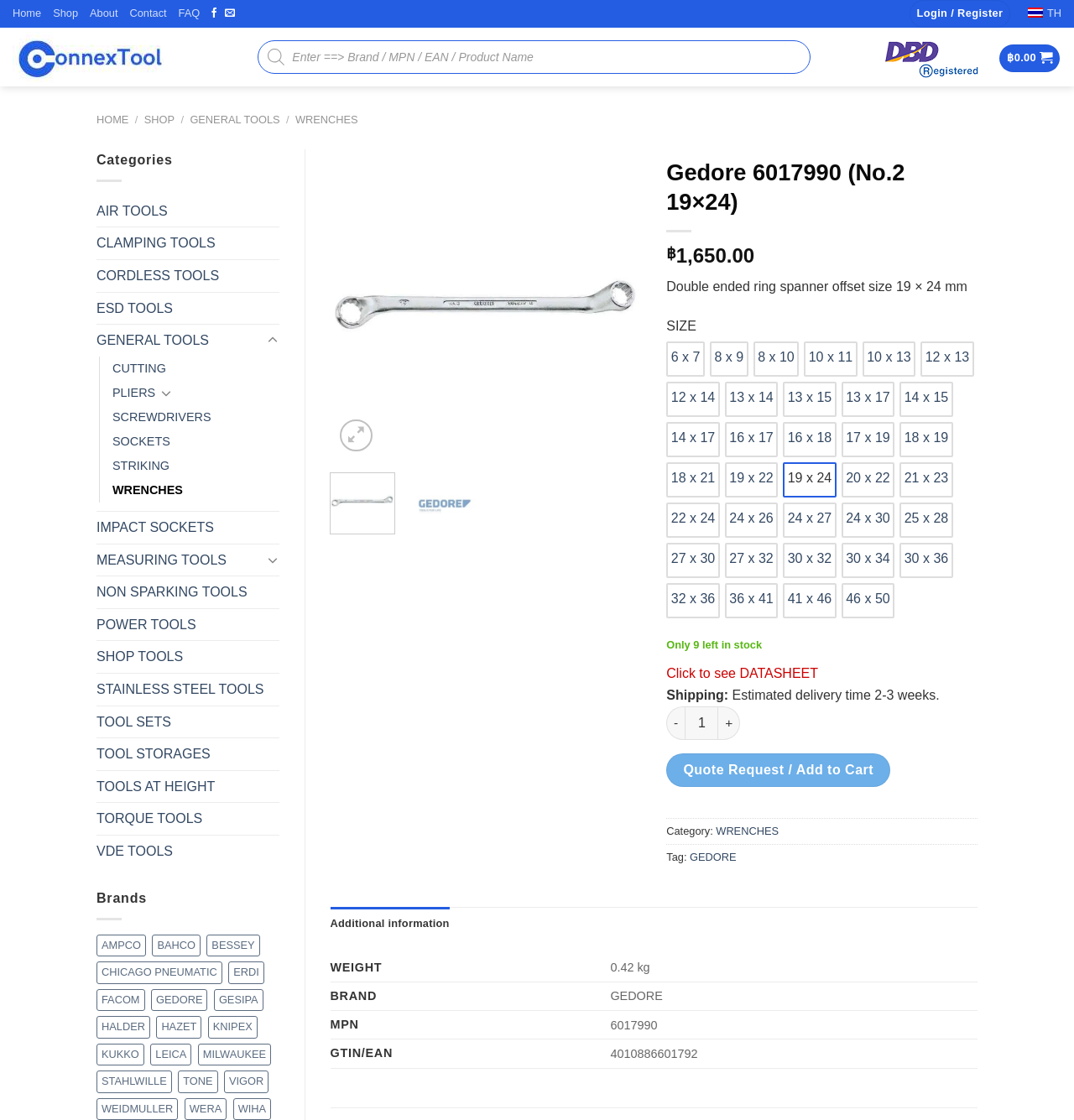Locate the bounding box coordinates of the clickable part needed for the task: "Go to Home page".

[0.012, 0.001, 0.038, 0.024]